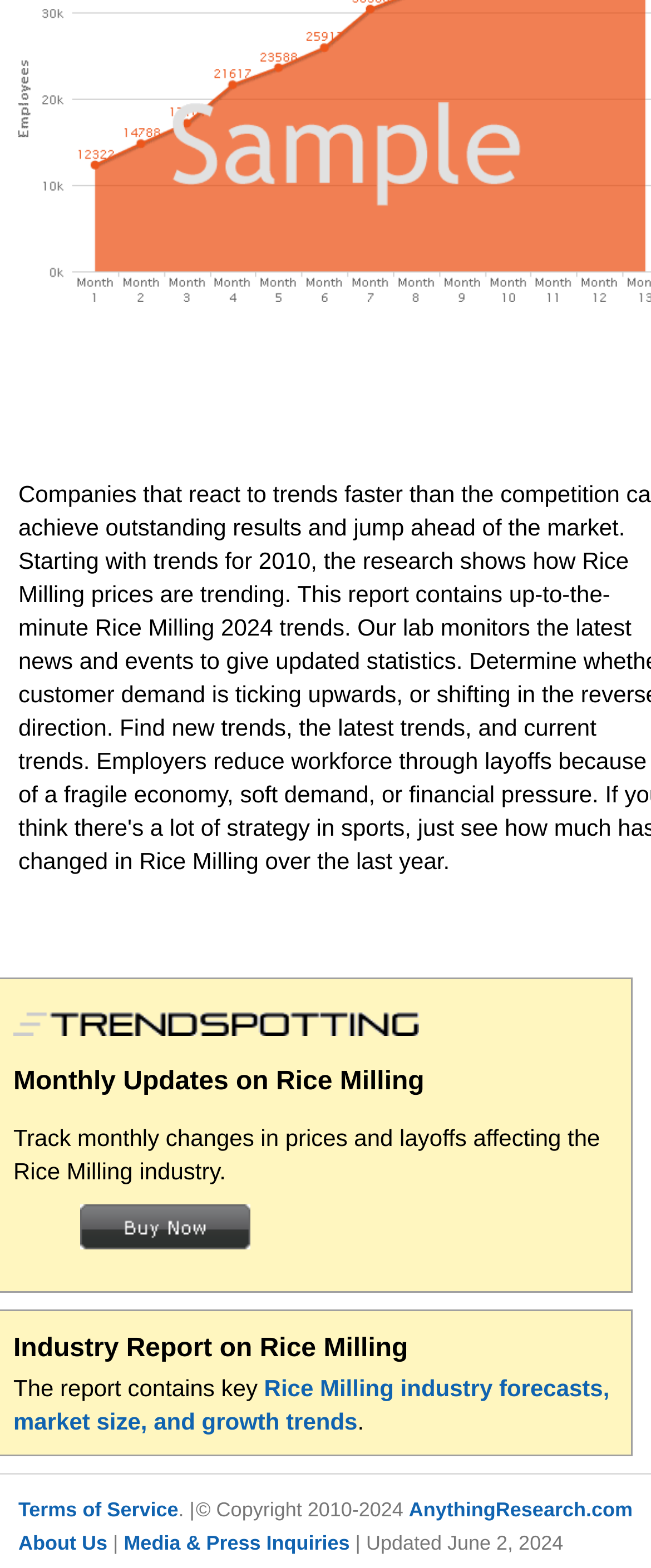Refer to the image and offer a detailed explanation in response to the question: What is the topic of the industry report?

The topic of the industry report can be determined by looking at the heading 'Industry Report on Rice Milling' and the surrounding text, which suggests that the report is about the Rice Milling industry.